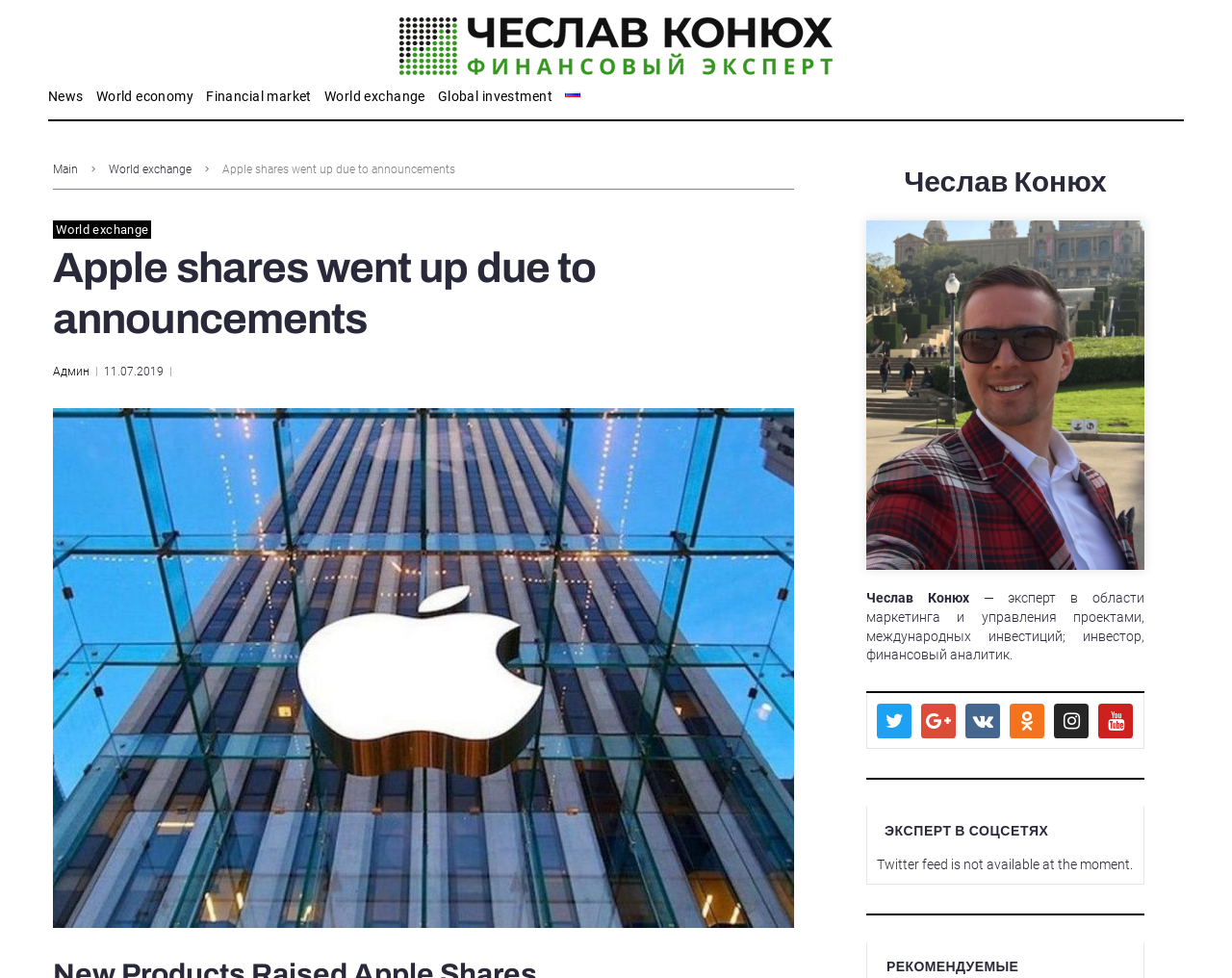Extract the bounding box coordinates of the UI element described by: "World exchange". The coordinates should include four float numbers ranging from 0 to 1, e.g., [left, top, right, bottom].

[0.263, 0.089, 0.345, 0.109]